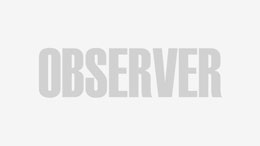Provide a single word or phrase answer to the question: 
What is the font style of the word 'OBSERVER'?

Bold and muted